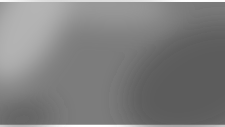What is the tone of the article's heading?
Please use the image to provide a one-word or short phrase answer.

Curious